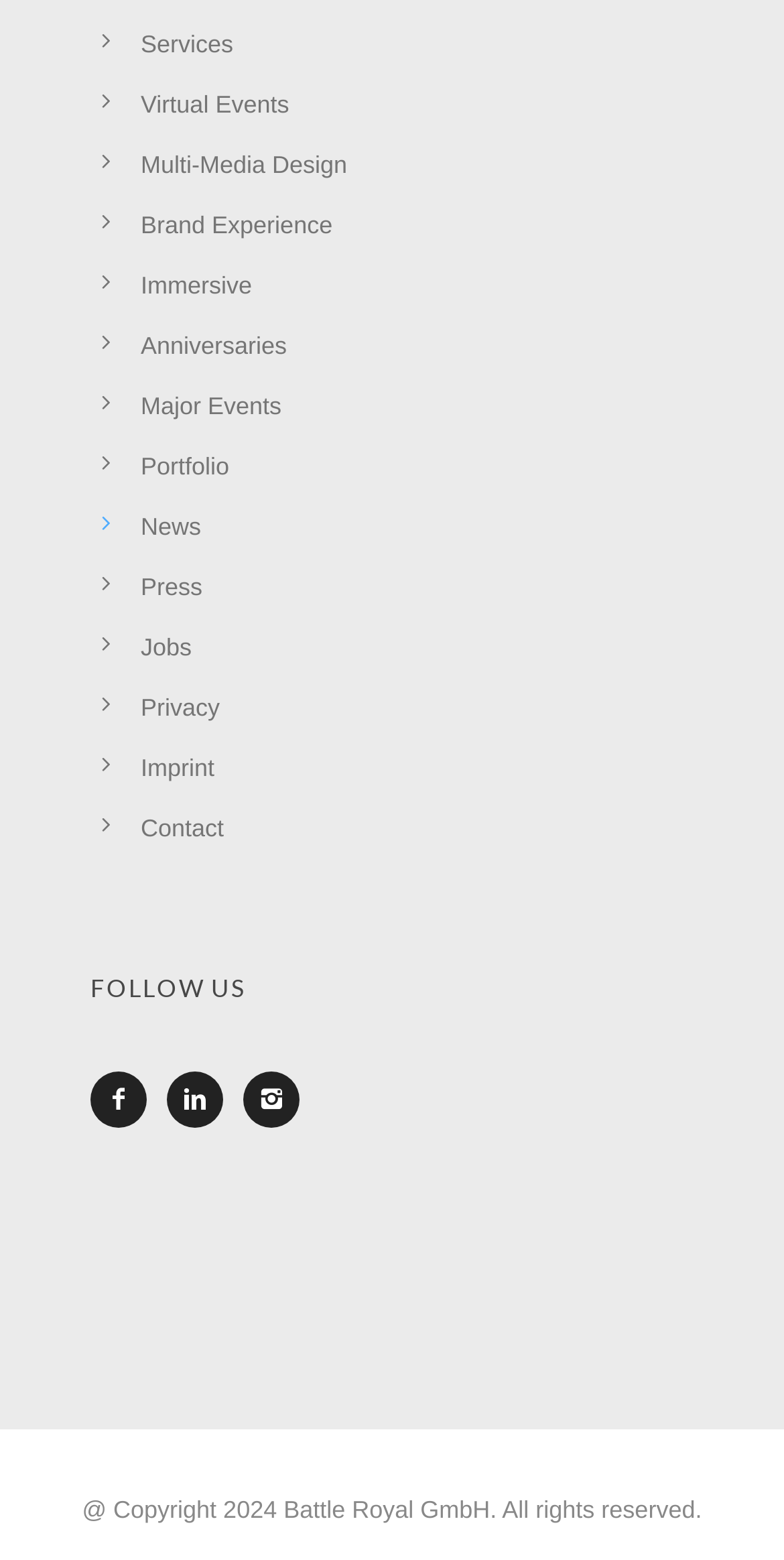How many main categories are there in the navigation menu?
Give a thorough and detailed response to the question.

I counted the number of main categories in the navigation menu by looking at the links, such as 'Services', 'Virtual Events', 'Multi-Media Design', and so on, and found that there are 11 categories in total.